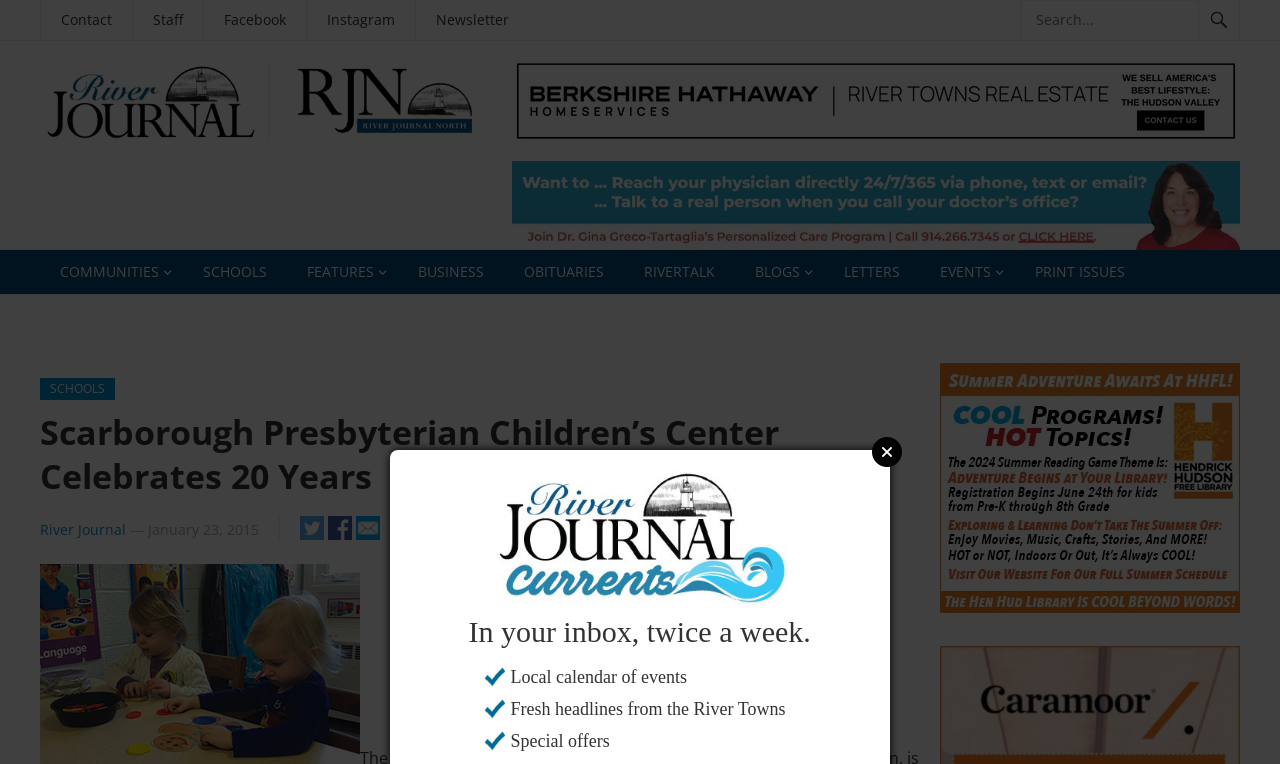Identify the bounding box coordinates of the element to click to follow this instruction: 'Subscribe to the newsletter'. Ensure the coordinates are four float values between 0 and 1, provided as [left, top, right, bottom].

None